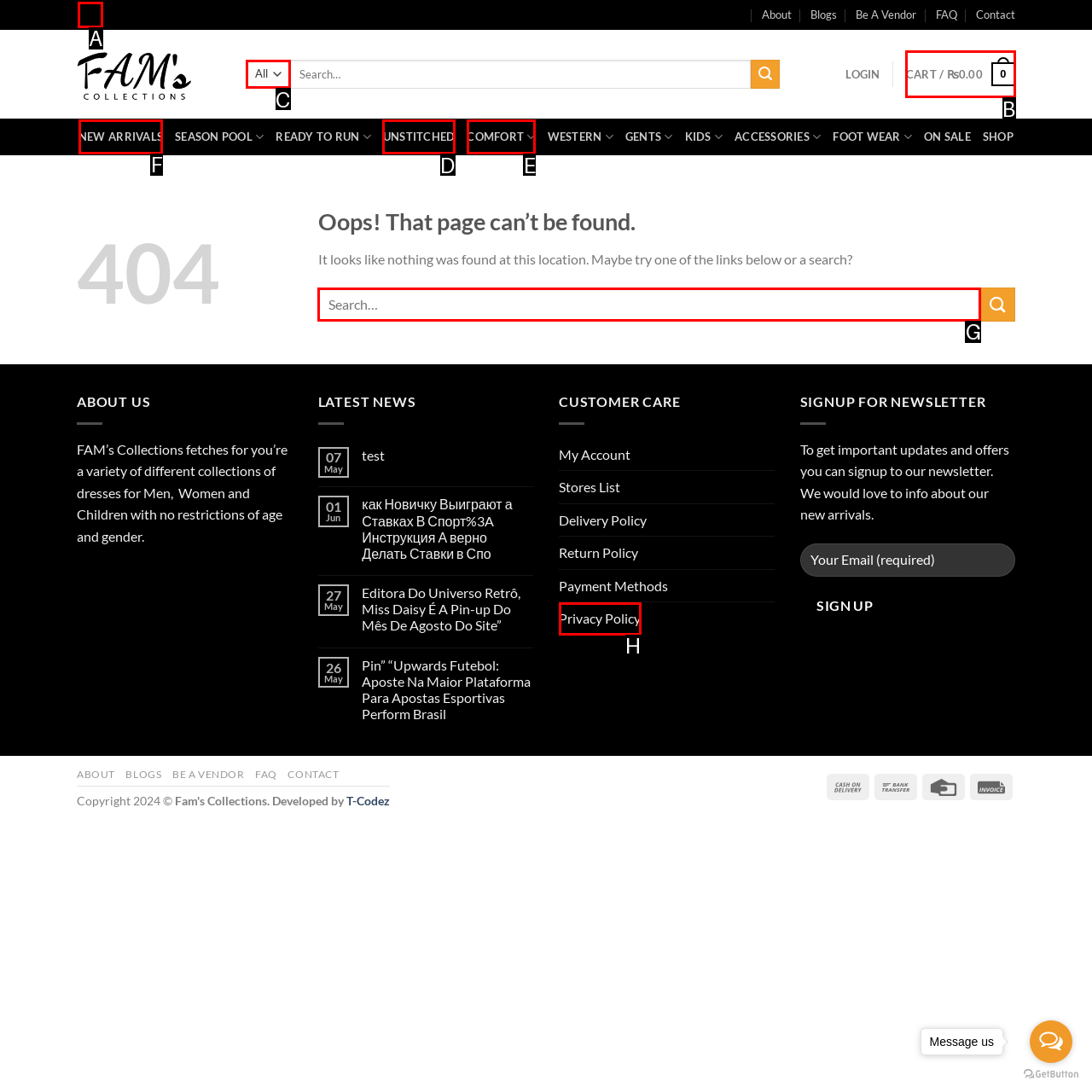Point out the option that needs to be clicked to fulfill the following instruction: View new arrivals
Answer with the letter of the appropriate choice from the listed options.

F